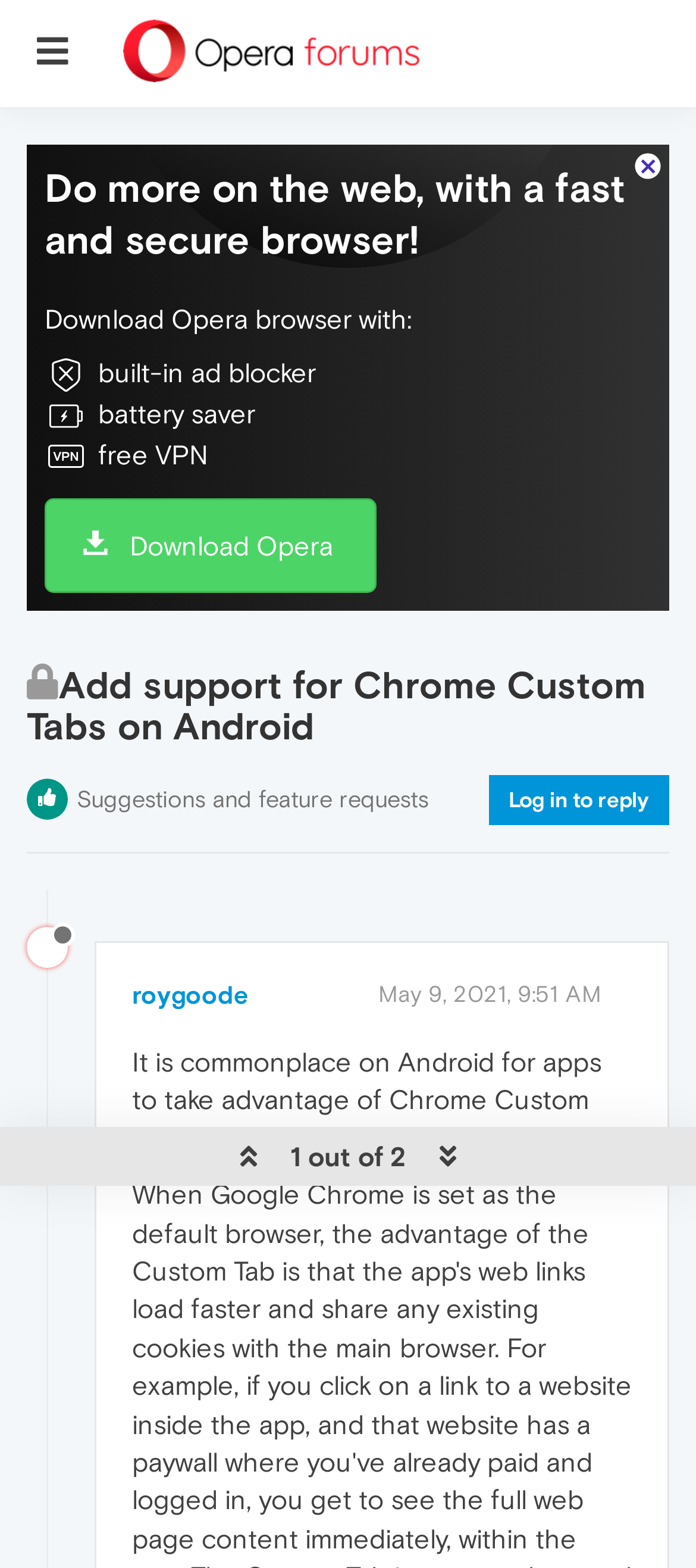Answer succinctly with a single word or phrase:
How many features of Opera browser are listed?

3